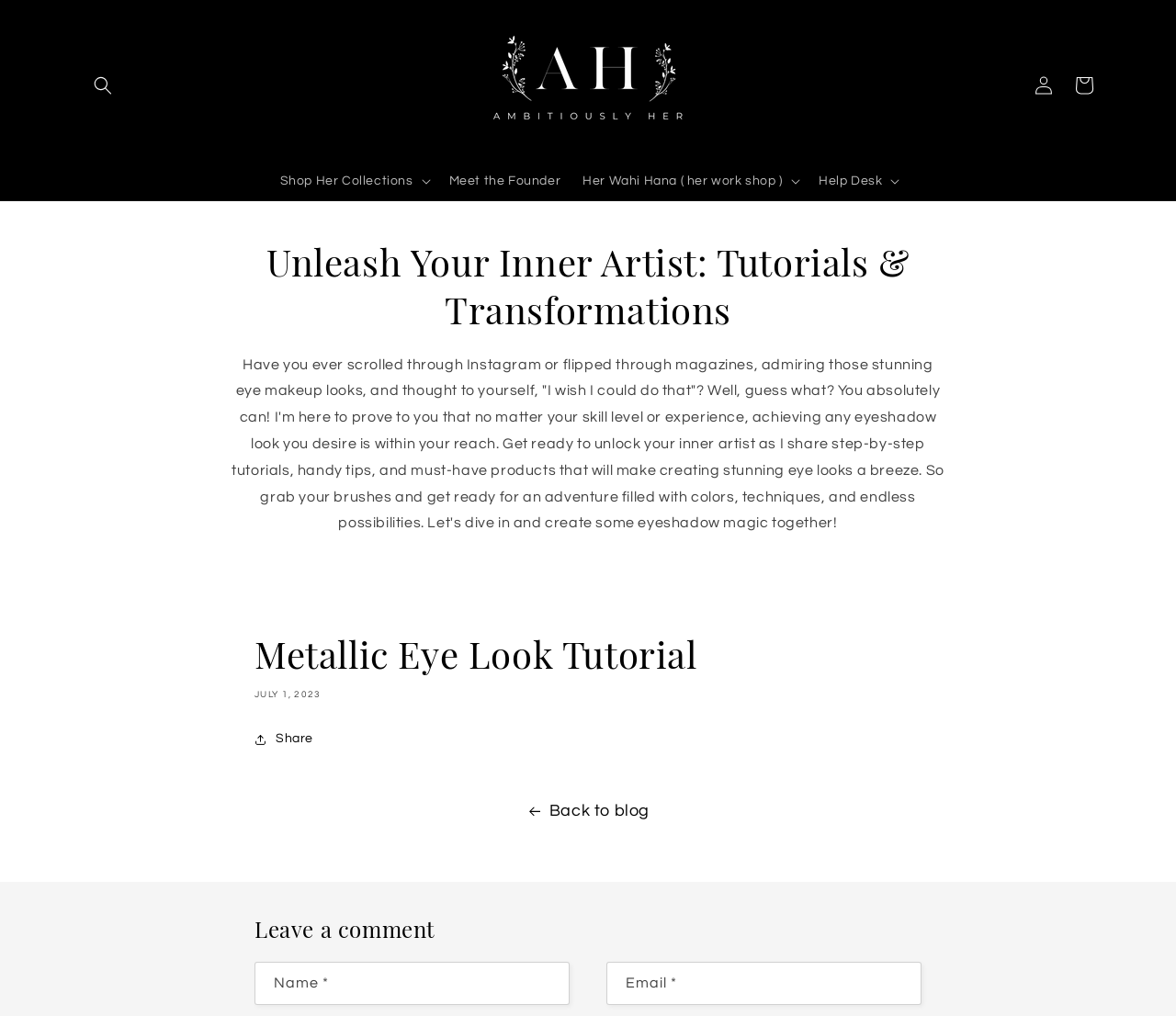What is required to leave a comment?
Kindly answer the question with as much detail as you can.

To leave a comment on the website, users are required to provide their name and email address, as indicated by the required textboxes on the webpage.